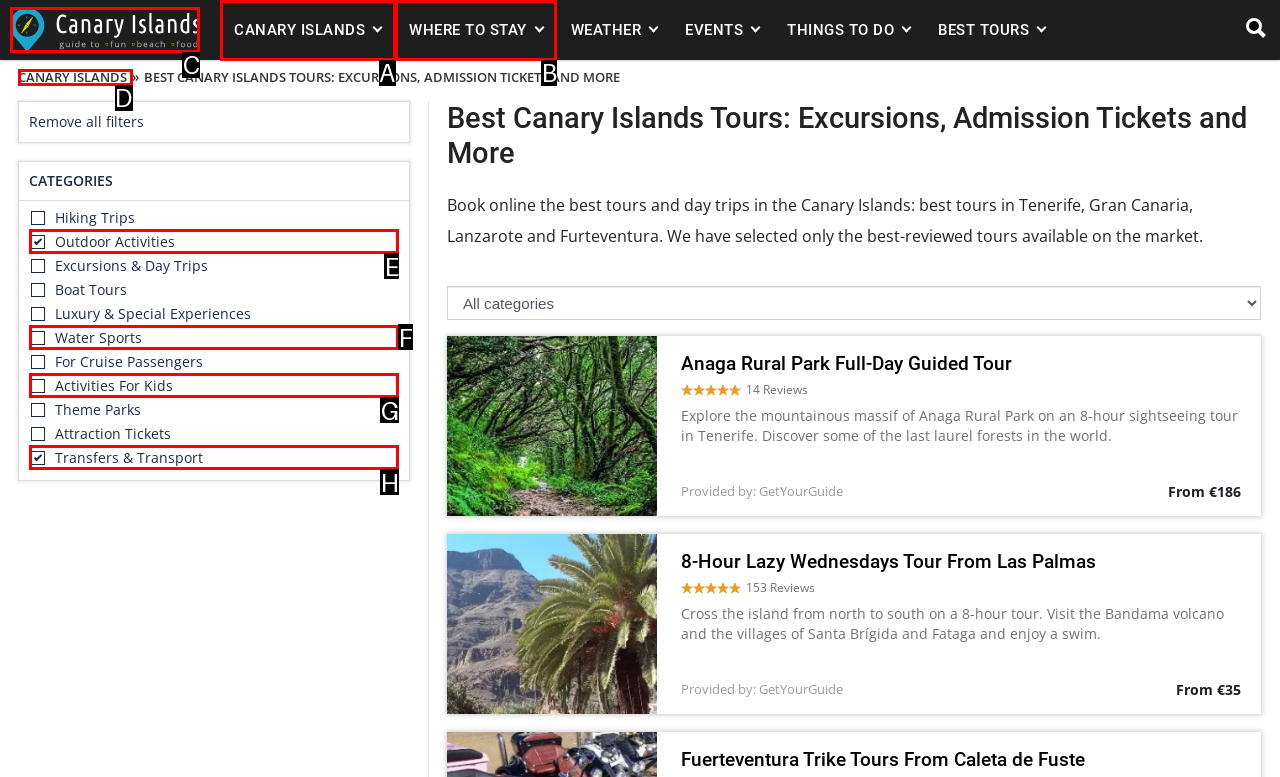Identify the correct HTML element to click for the task: Compare products. Provide the letter of your choice.

None